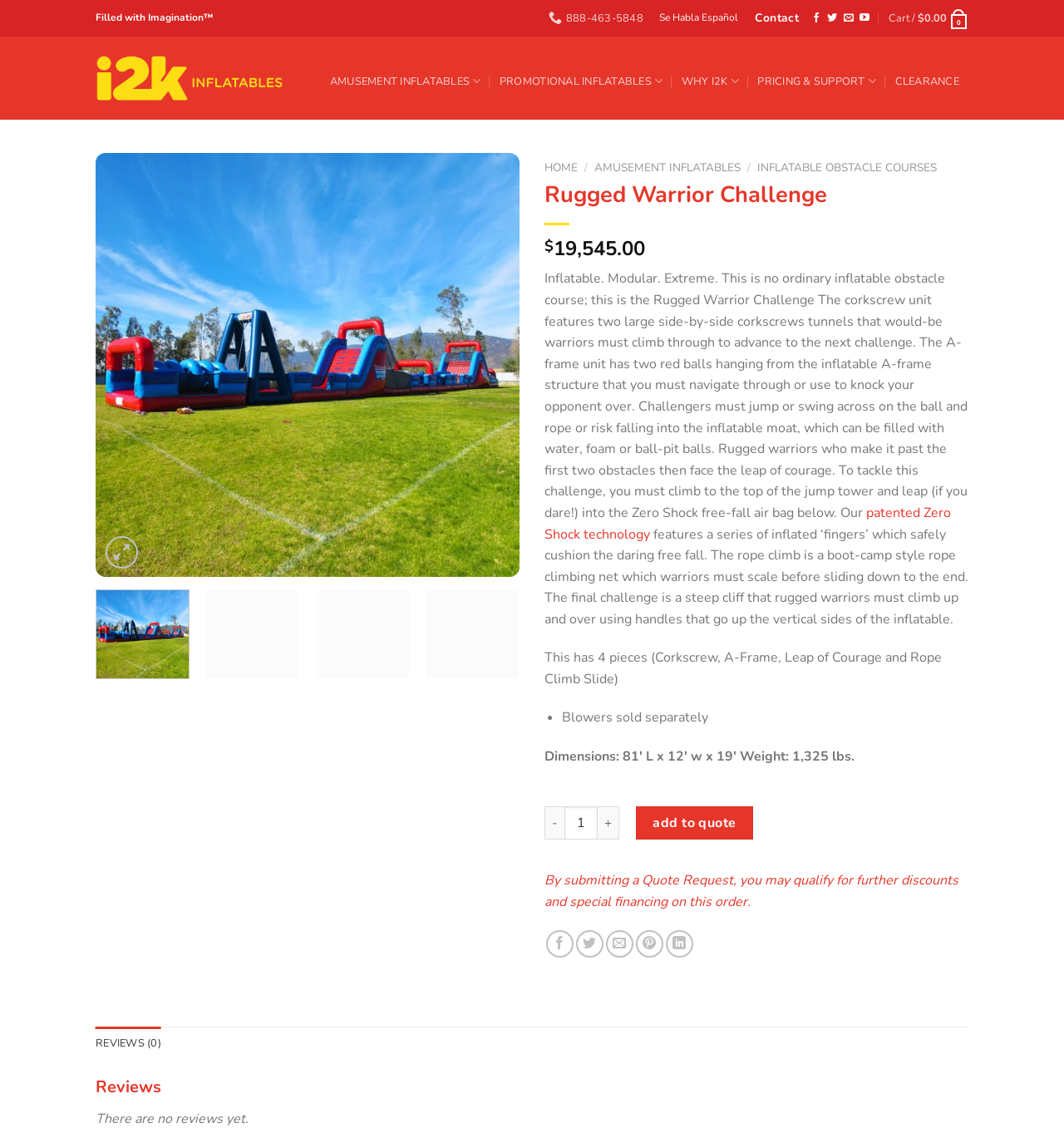Based on the image, provide a detailed response to the question:
How can I contact the company?

I found the answer by looking at the links at the top of the webpage, which include a phone number and an email address, indicating that these are the ways to contact the company.